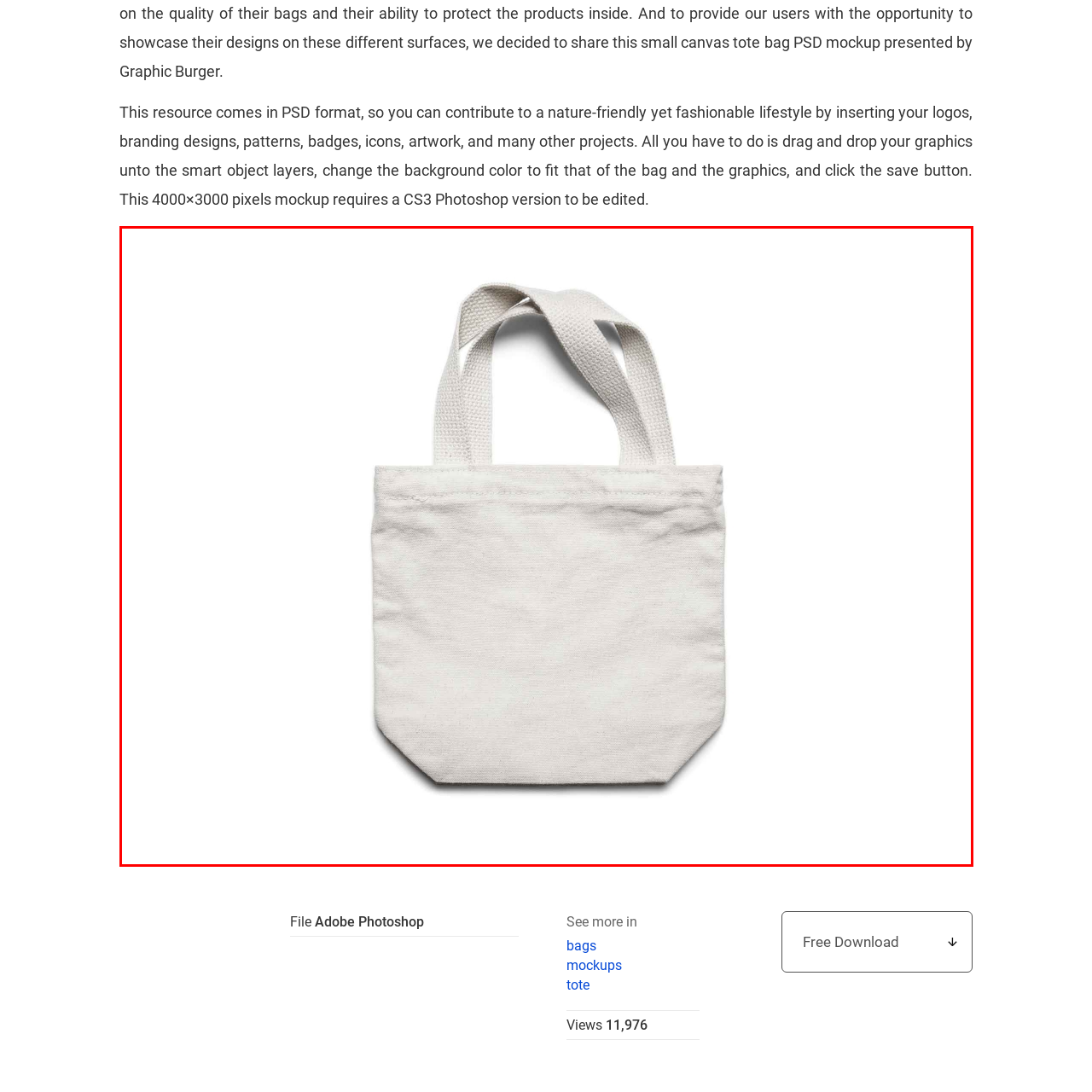What is the purpose of the tote bag mockup?
Examine the image highlighted by the red bounding box and answer briefly with one word or a short phrase.

To visualize branding designs